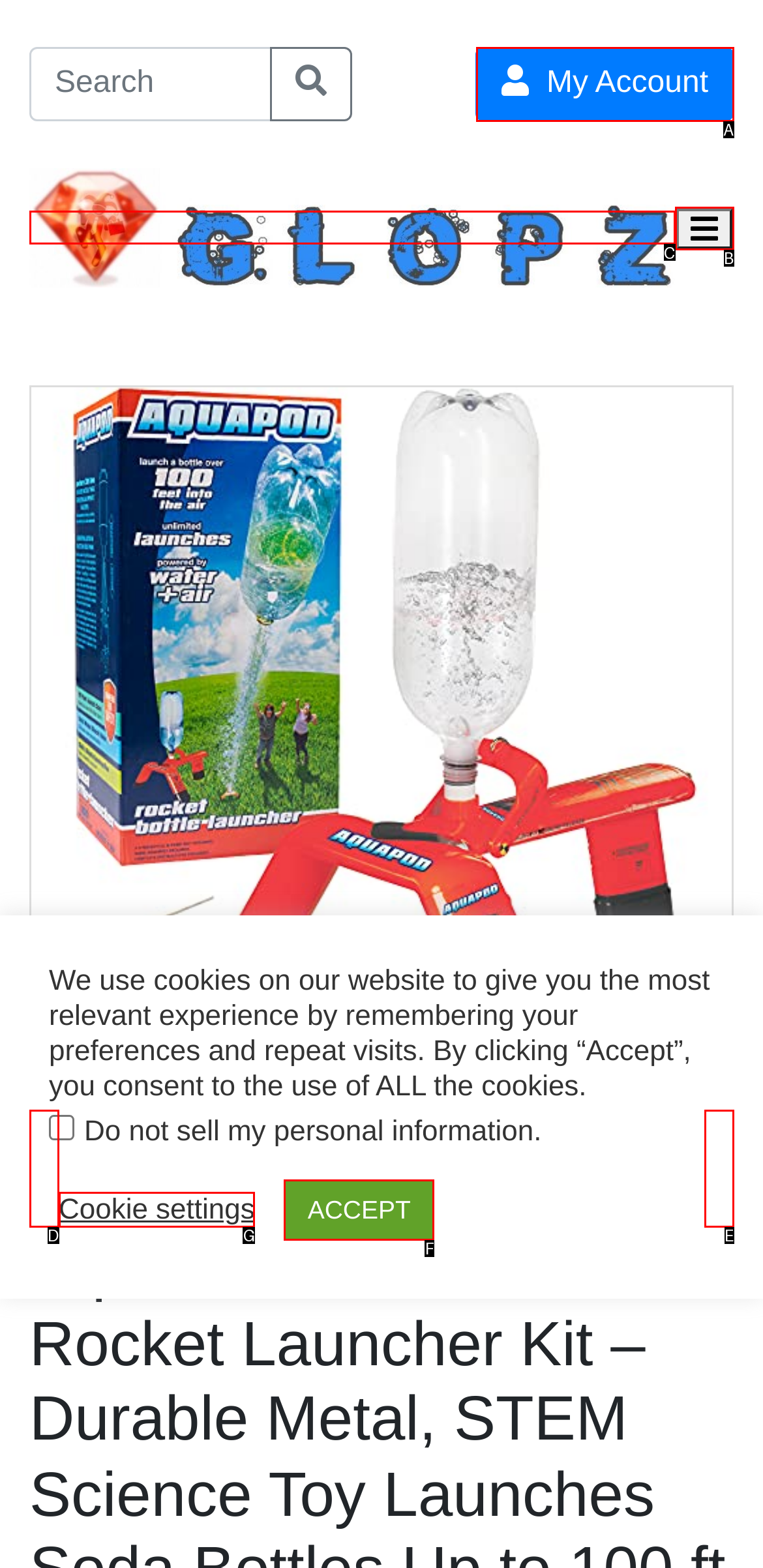Please select the letter of the HTML element that fits the description: <. Answer with the option's letter directly.

D